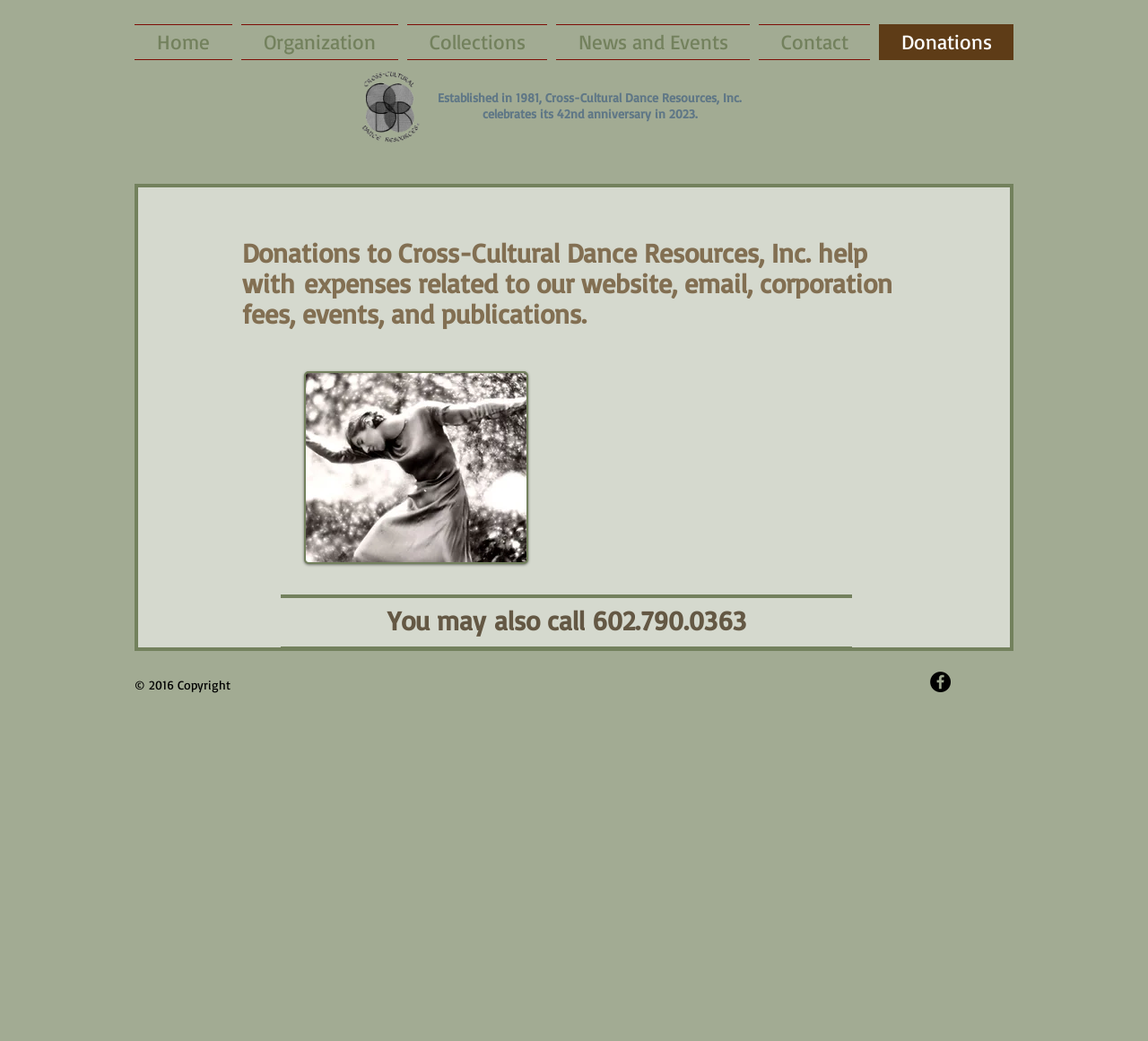Based on the element description, predict the bounding box coordinates (top-left x, top-left y, bottom-right x, bottom-right y) for the UI element in the screenshot: Contact

[0.657, 0.023, 0.762, 0.058]